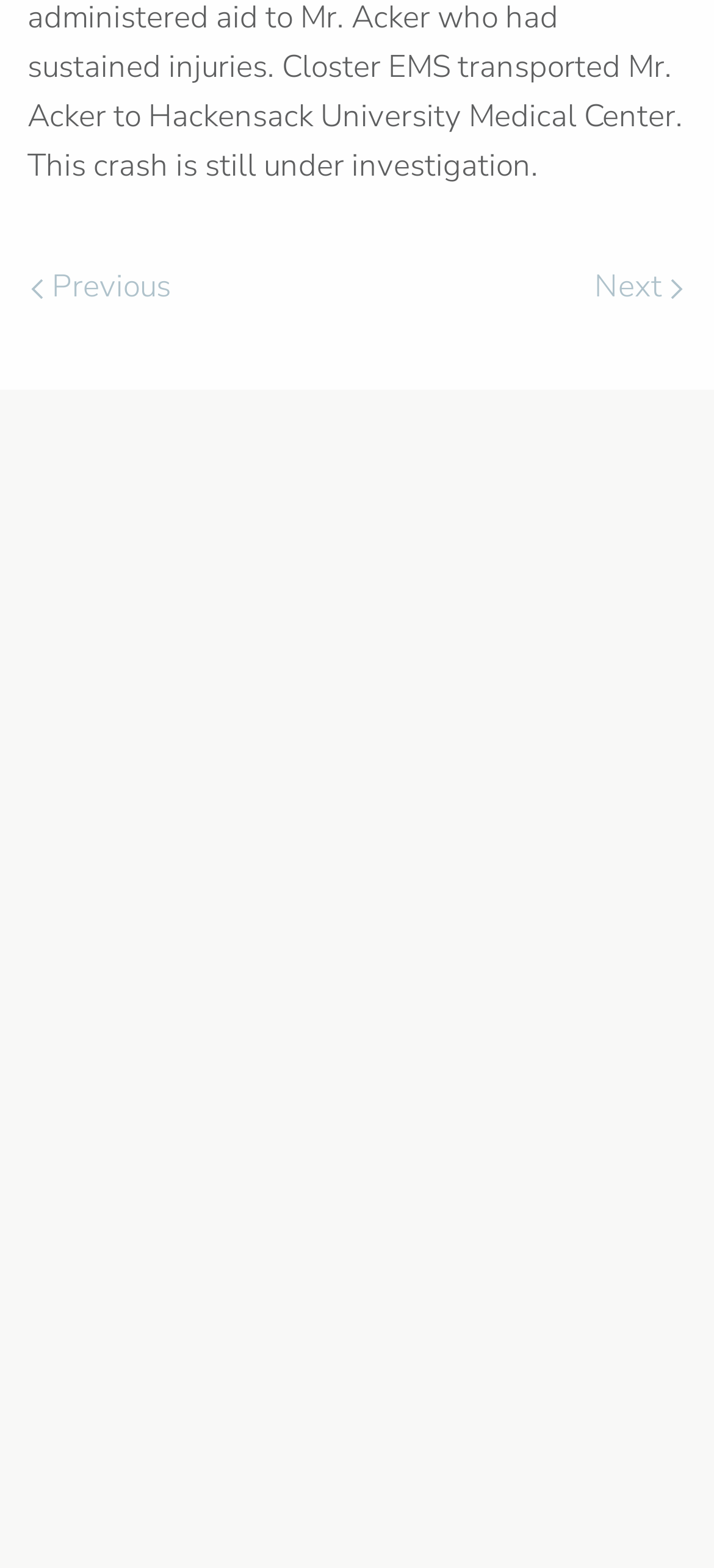Identify the bounding box of the HTML element described as: "News".

[0.038, 0.833, 0.151, 0.86]